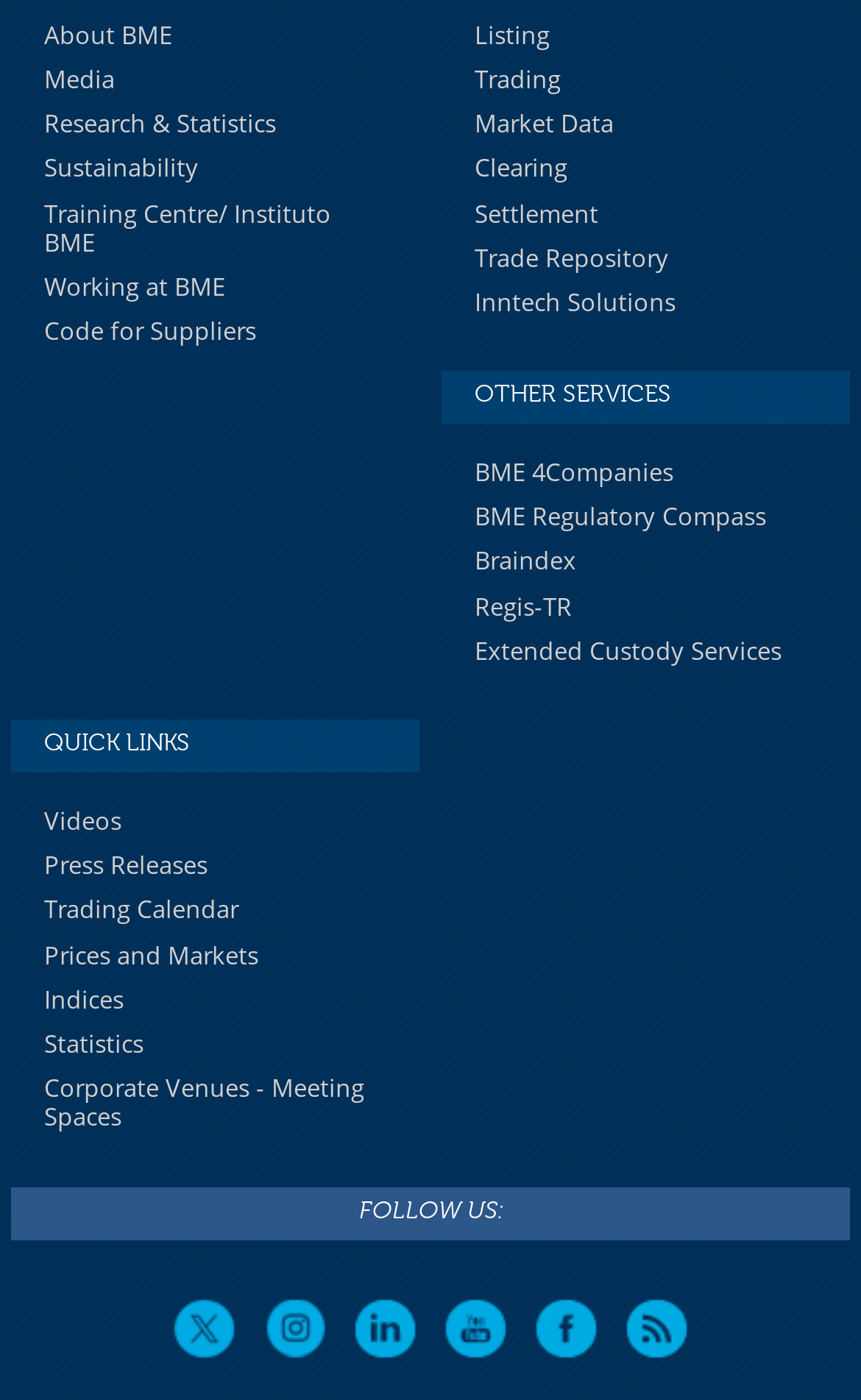Provide the bounding box coordinates for the area that should be clicked to complete the instruction: "Access Trading Calendar".

[0.051, 0.637, 0.277, 0.661]